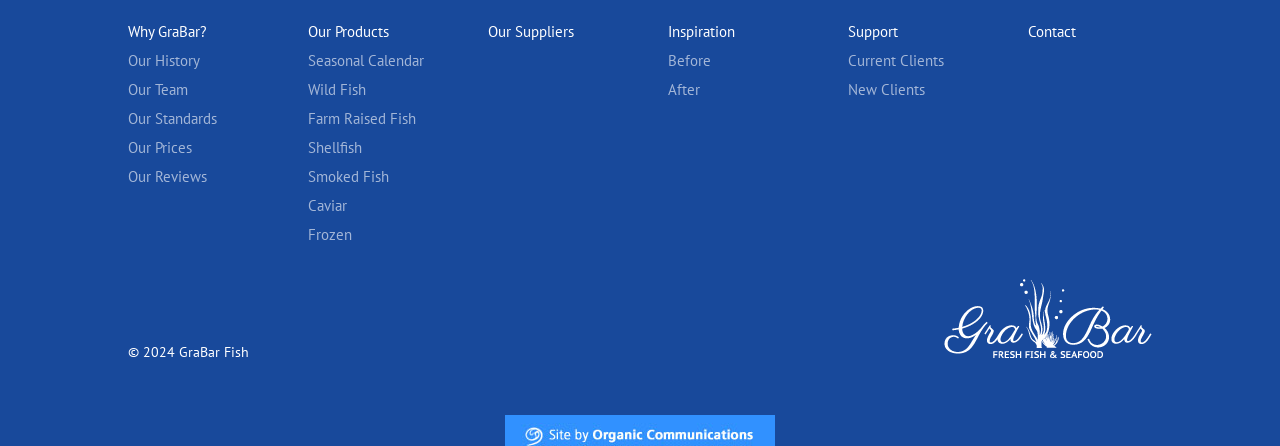What is the first link on the left side of the webpage?
Using the image, respond with a single word or phrase.

Why GraBar?